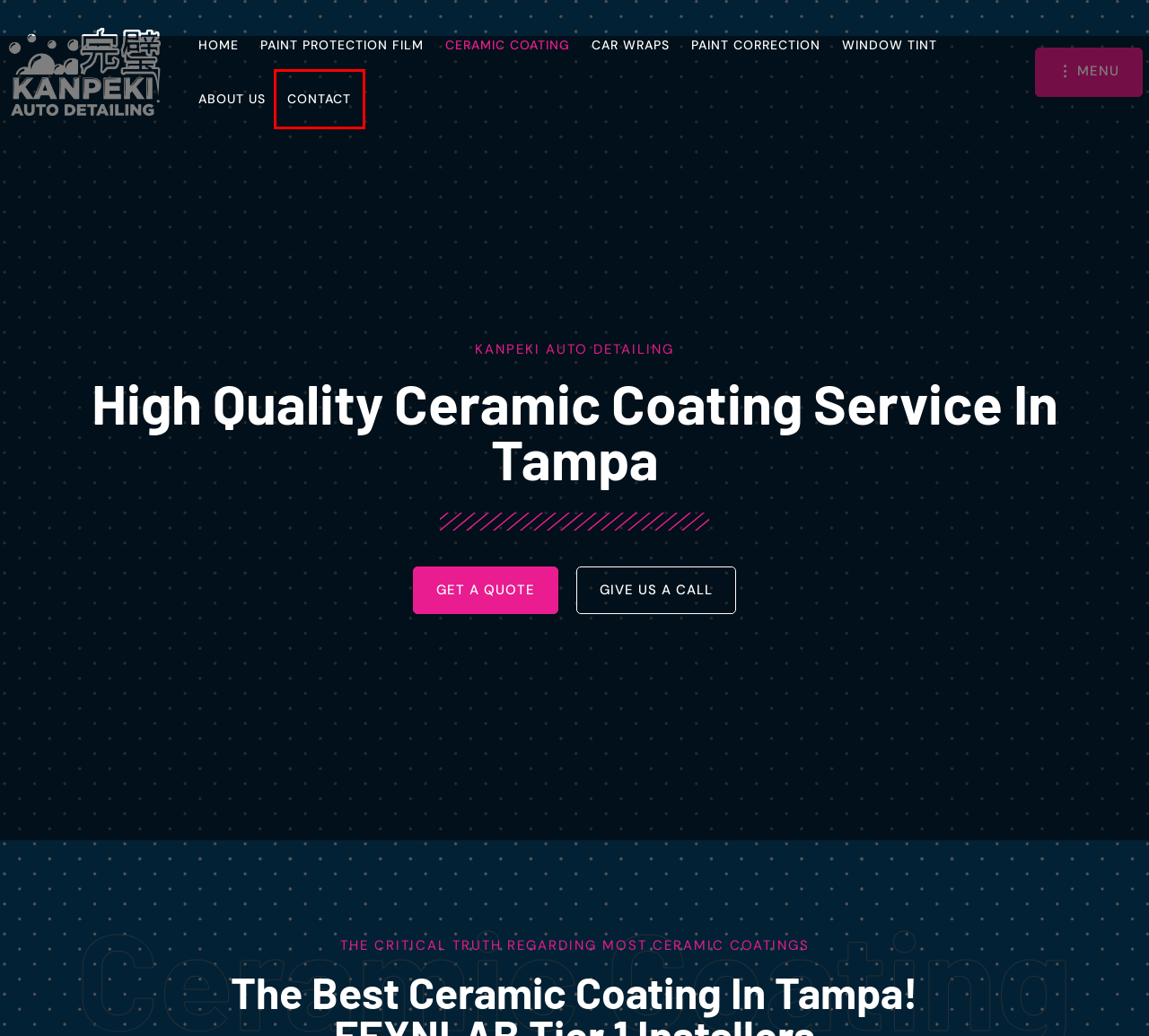Examine the screenshot of a webpage with a red bounding box around an element. Then, select the webpage description that best represents the new page after clicking the highlighted element. Here are the descriptions:
A. About Us | Kanpeki Detailing
B. Auto Services - Kanpeki Auto Detailing
C. High Quality Car Wraps Tampa | Kanpeki Detailing
D. Paint Protection Film Tampa | Kanpeki Auto Detailing
E. Window Tint Tampa | Kanpeki Auto Detailing
F. Premier Paint Correction Tampa | Kanpeki Auto Detailing
G. Kanpeki Auto Detailing | The Best Paint Protection Services
H. Contact Us - Kanpeki Auto Detailing

H